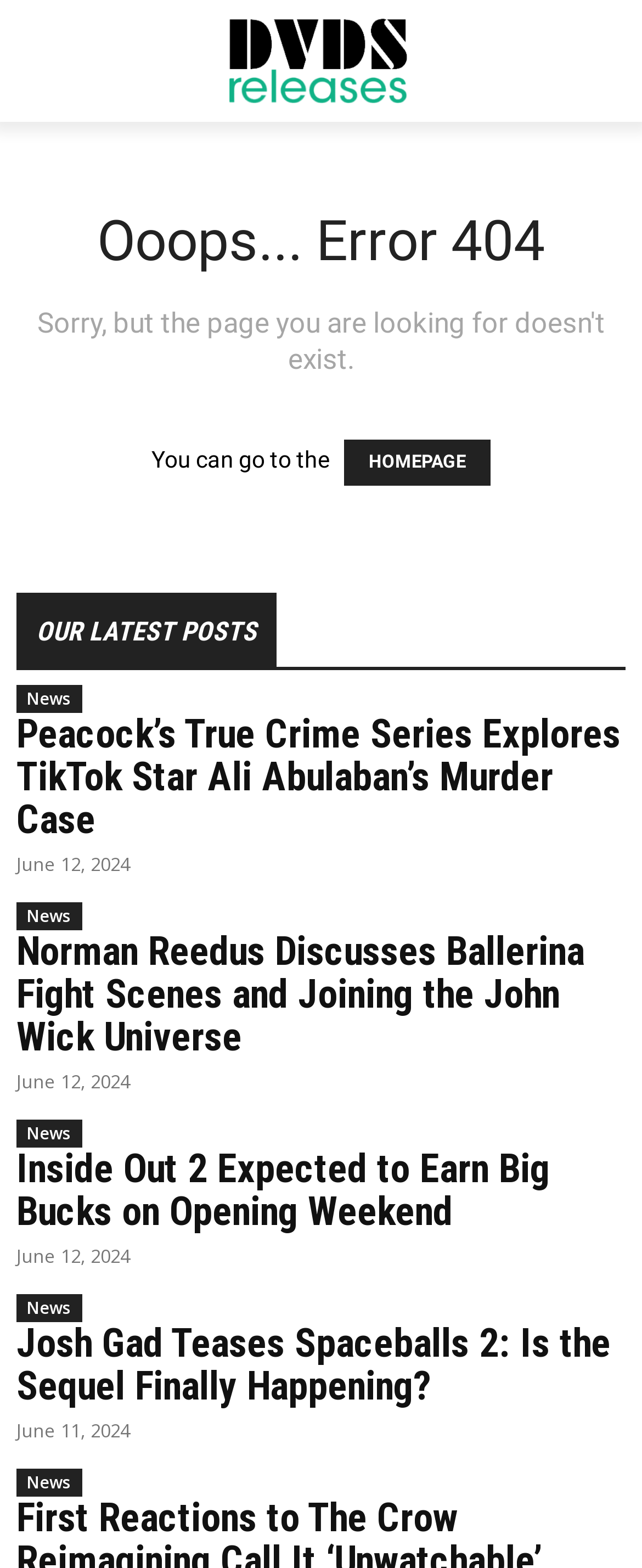What type of content does this website primarily feature?
Based on the image, answer the question with as much detail as possible.

Based on the content of the page, it appears that this website primarily features news articles, as evidenced by the multiple news article headings and links to their respective articles.